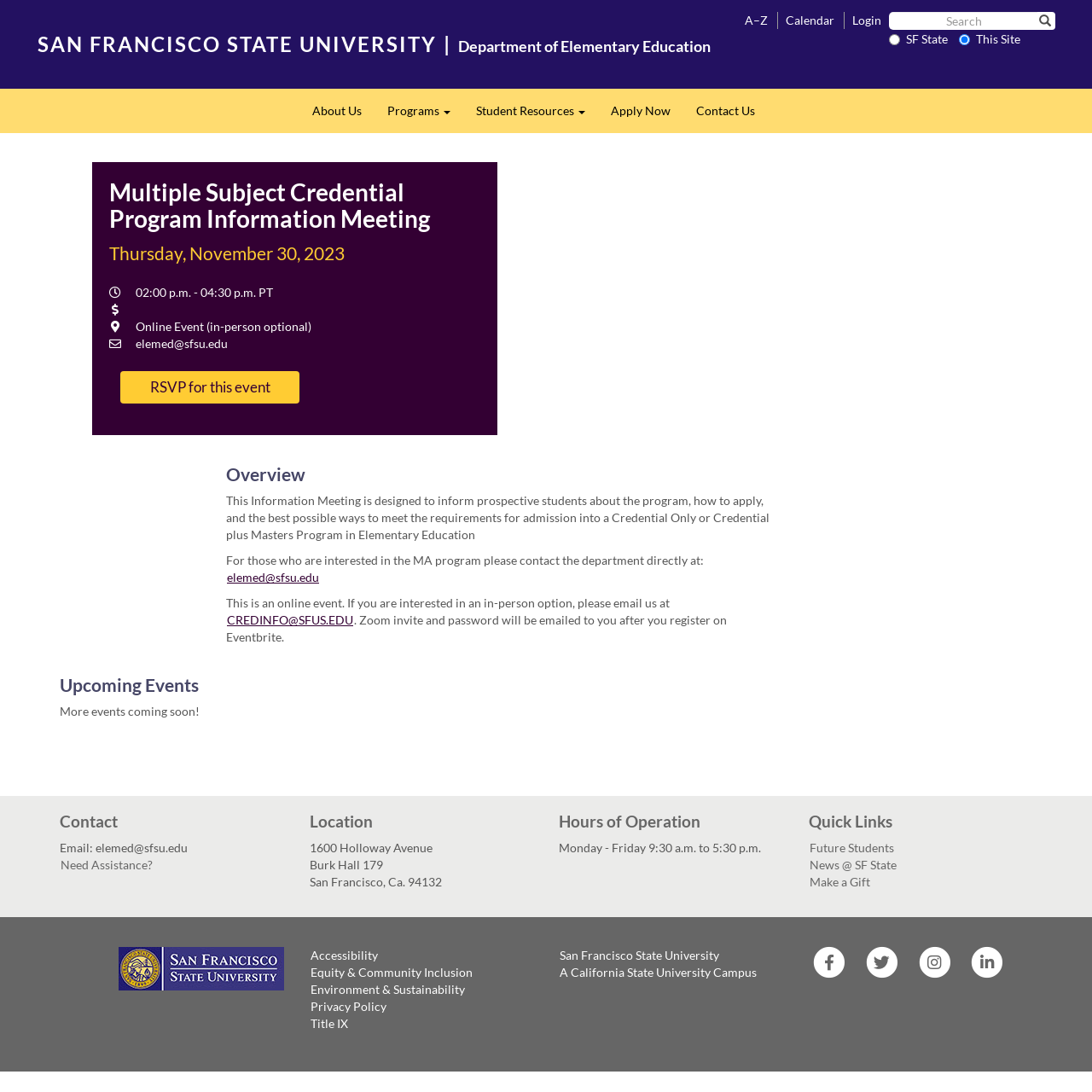Describe the entire webpage, focusing on both content and design.

The webpage is about the Multiple Subject Credential Program Information Meeting at the Department of Elementary Education, San Francisco State University. At the top, there is a navigation bar with links to "Skip to main content", "SAN FRANCISCO STATE UNIVERSITY", "Department of Elementary Education", "A–Z", "Calendar", "Login", and a search bar. Below the navigation bar, there is a main content section.

In the main content section, there is a heading "Multiple Subject Credential Program Information Meeting" followed by details about the event, including the date, time, cost, location, and contact email. There is also a link to RSVP for the event.

Below the event details, there is a section with an overview of the program, including a description of the information meeting and how to apply. There are also links to contact the department directly for more information.

Further down, there is a section titled "Upcoming Events" with a message indicating that more events are coming soon.

The webpage also has a "Contact" section with the department's email address and a link to "Need Assistance?". There is also a "Location" section with the department's address and hours of operation.

Additionally, there are "Quick Links" to various university resources, including "Future Students", "News @ SF State", and "Make a Gift".

At the bottom of the page, there is a footer section with links to "Accessibility", "Equity & Community Inclusion", "Environment & Sustainability", "Privacy Policy", and "Title IX". There are also links to the university's social media profiles and a logo of San Francisco State University.